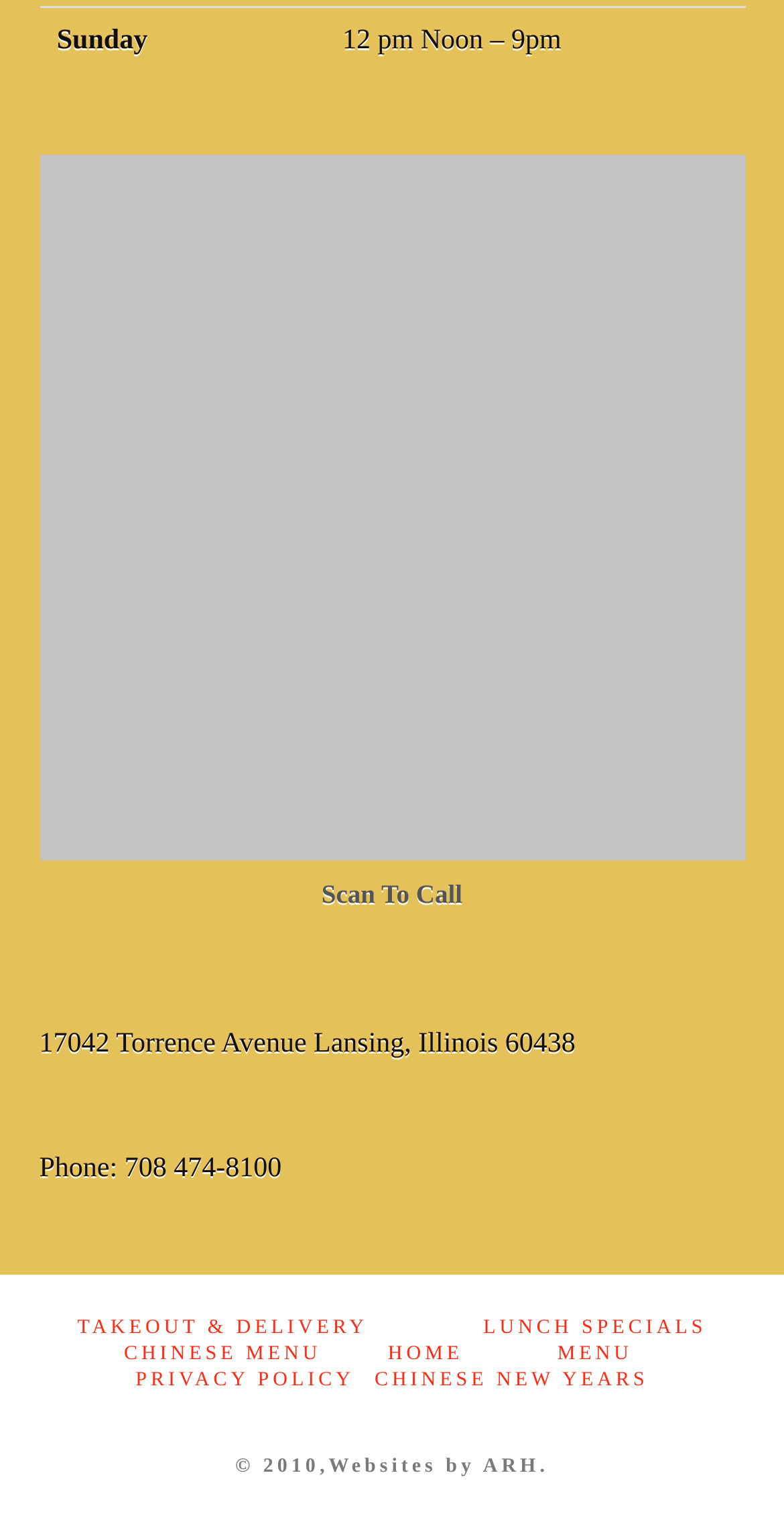From the details in the image, provide a thorough response to the question: What is the address of the restaurant?

The address is displayed in the static text element below the figure section, which provides the location of the restaurant.